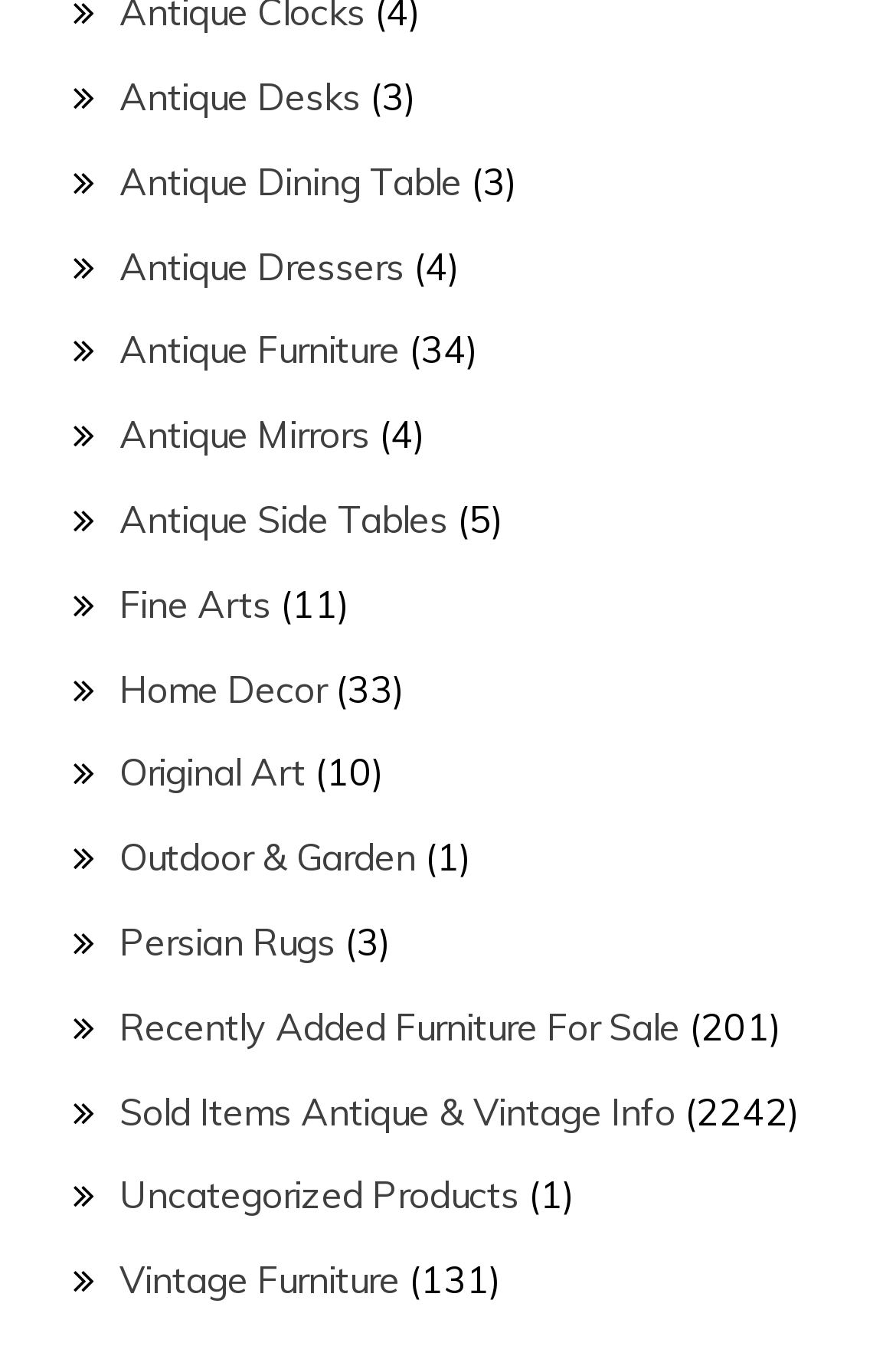Please determine the bounding box coordinates of the element's region to click for the following instruction: "Learn about Sold Items Antique & Vintage Info".

[0.133, 0.793, 0.754, 0.826]